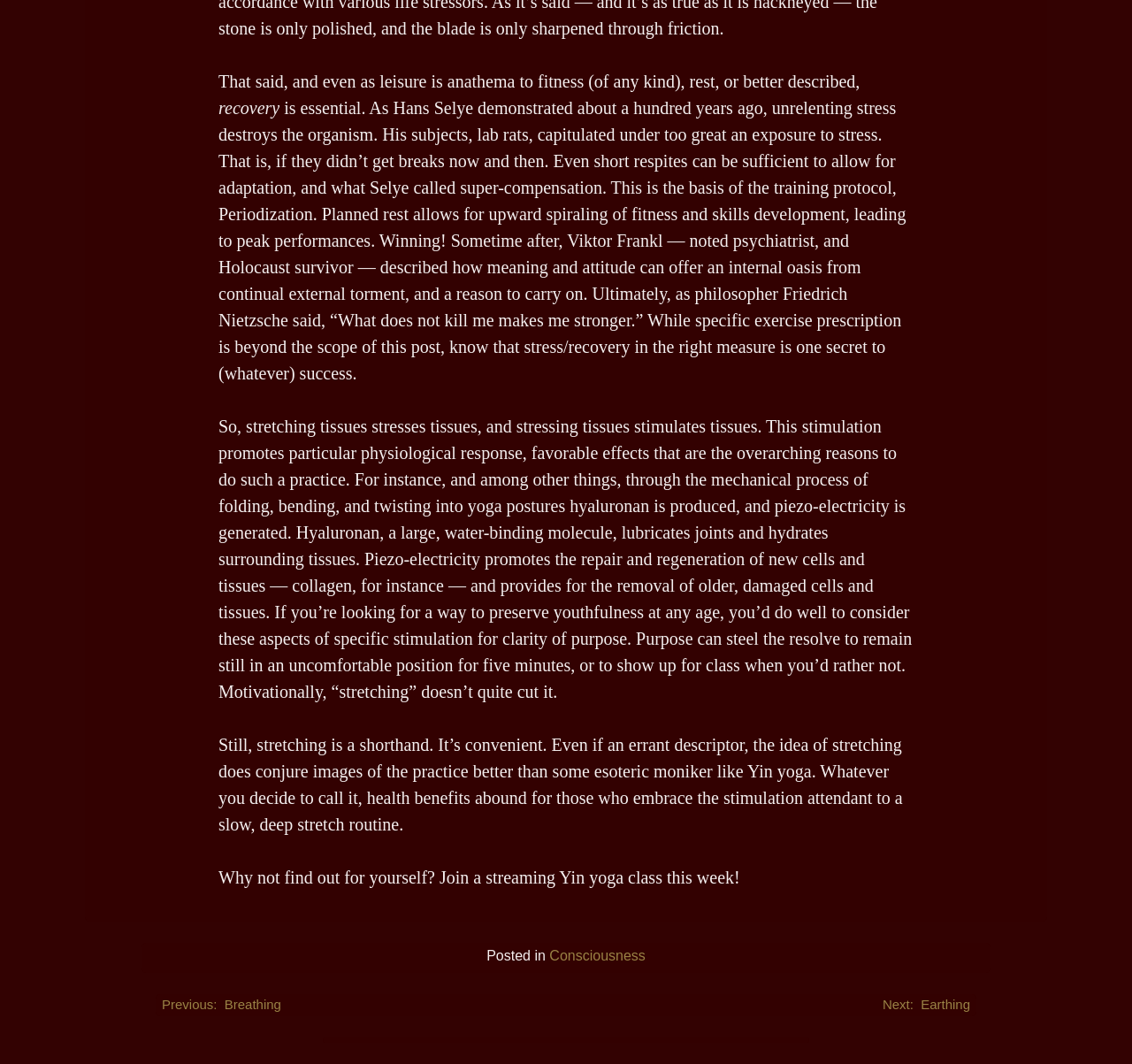From the details in the image, provide a thorough response to the question: What is the purpose of hyaluronan in the body?

According to the article, hyaluronan is a large, water-binding molecule that is produced through the mechanical process of folding, bending, and twisting into yoga postures, and it lubricates joints and hydrates surrounding tissues.